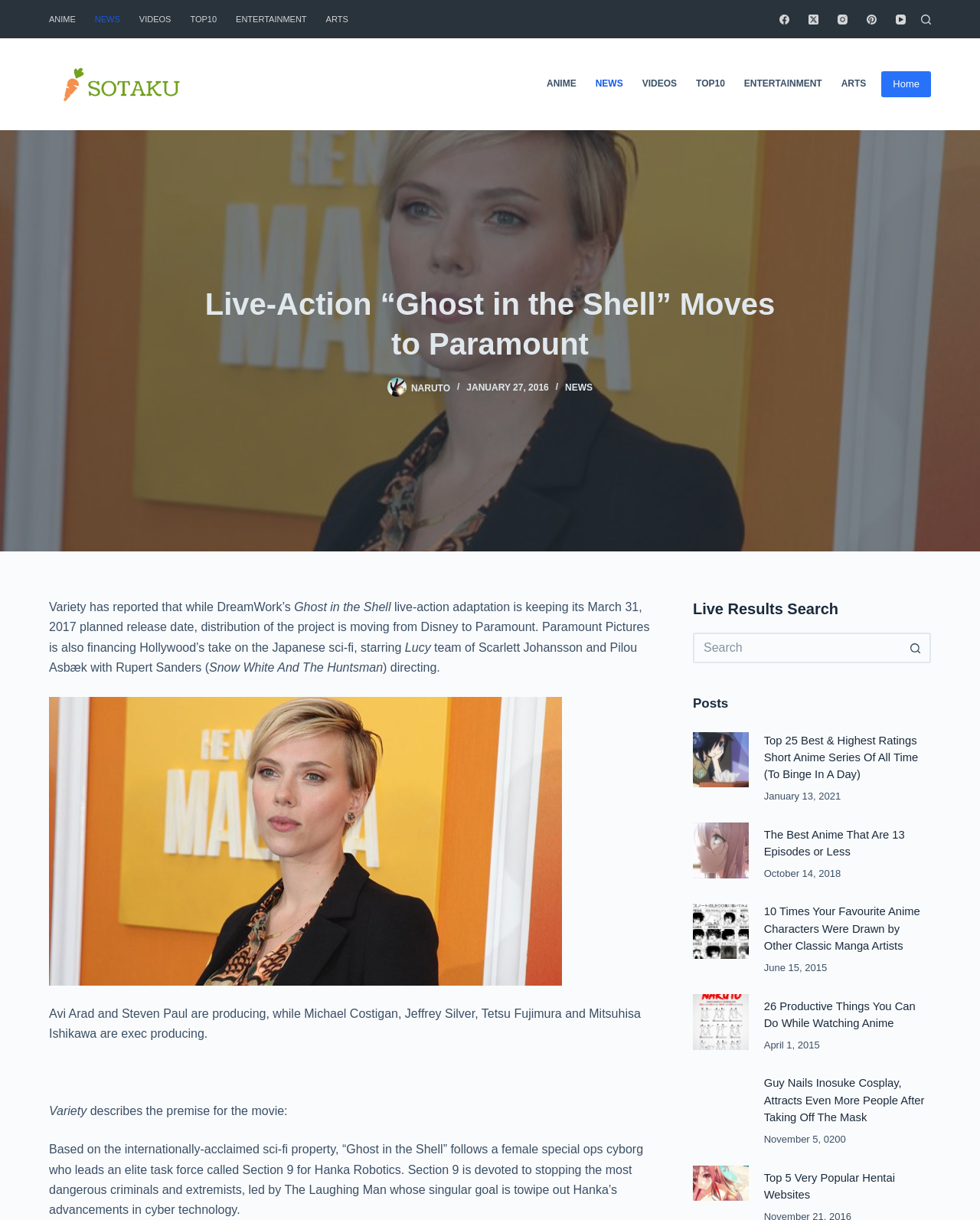Who is the director of the movie?
Please provide a single word or phrase as your answer based on the screenshot.

Rupert Sanders